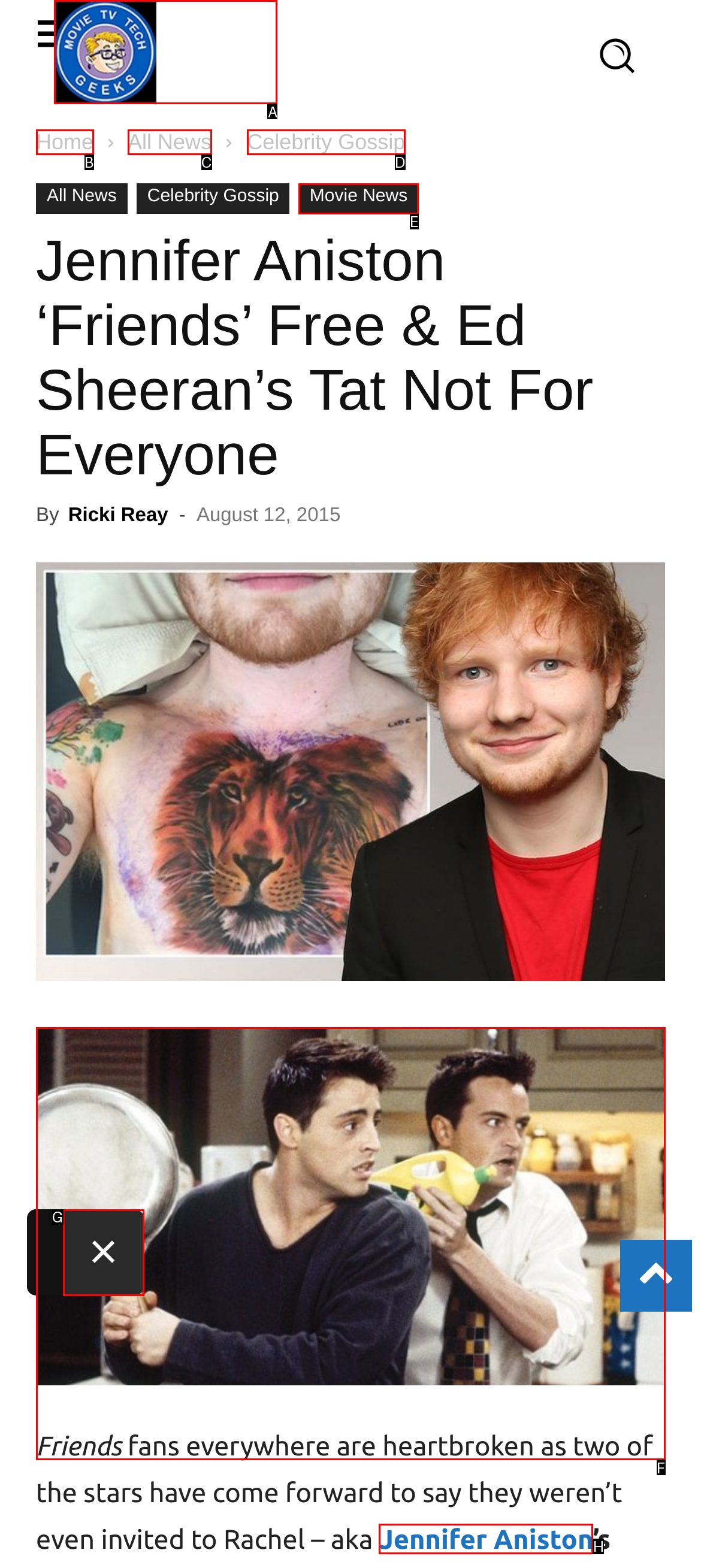Determine which option should be clicked to carry out this task: Read John Kellerman's blog
State the letter of the correct choice from the provided options.

None